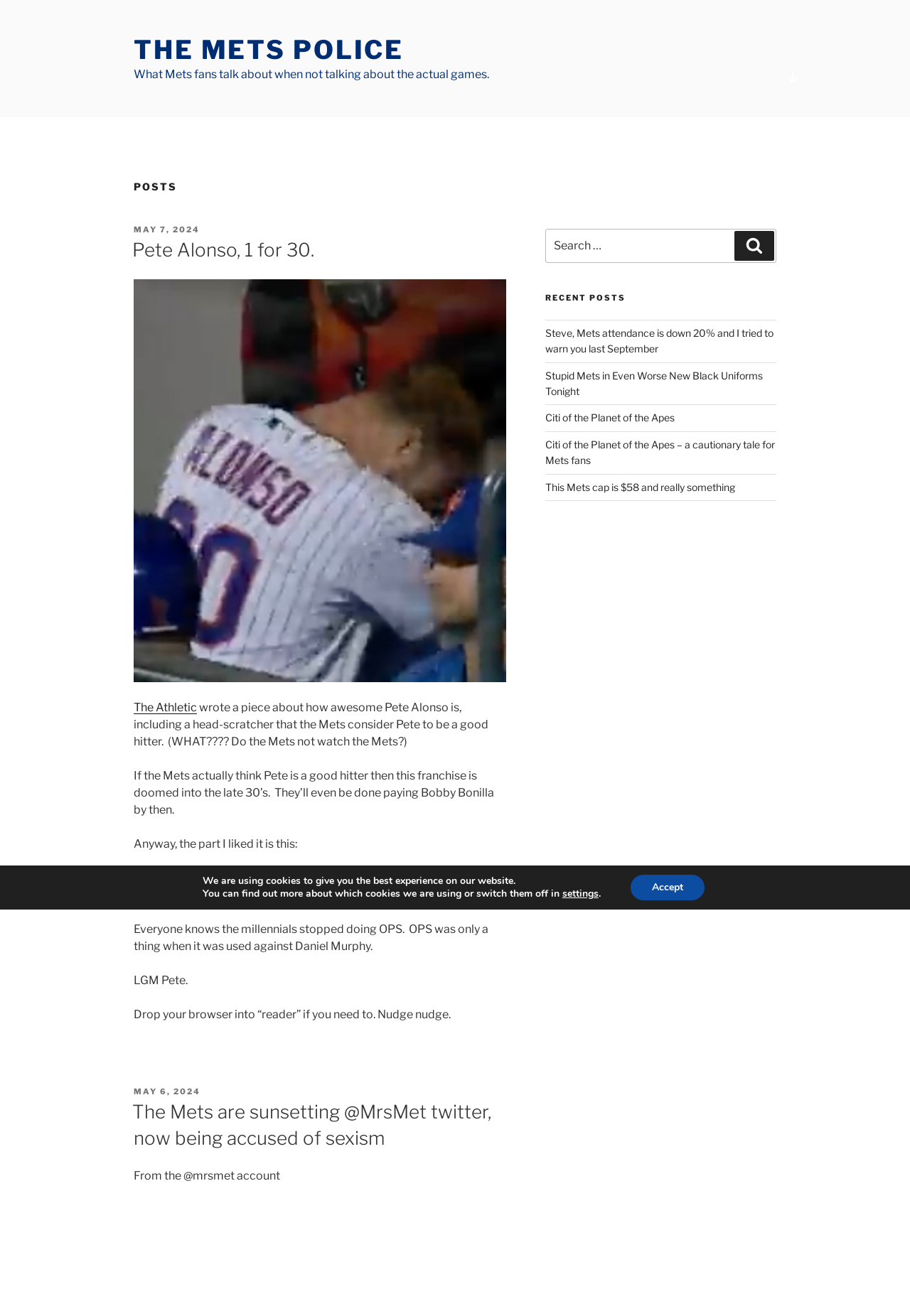Determine the coordinates of the bounding box for the clickable area needed to execute this instruction: "Search for something".

[0.599, 0.174, 0.853, 0.2]